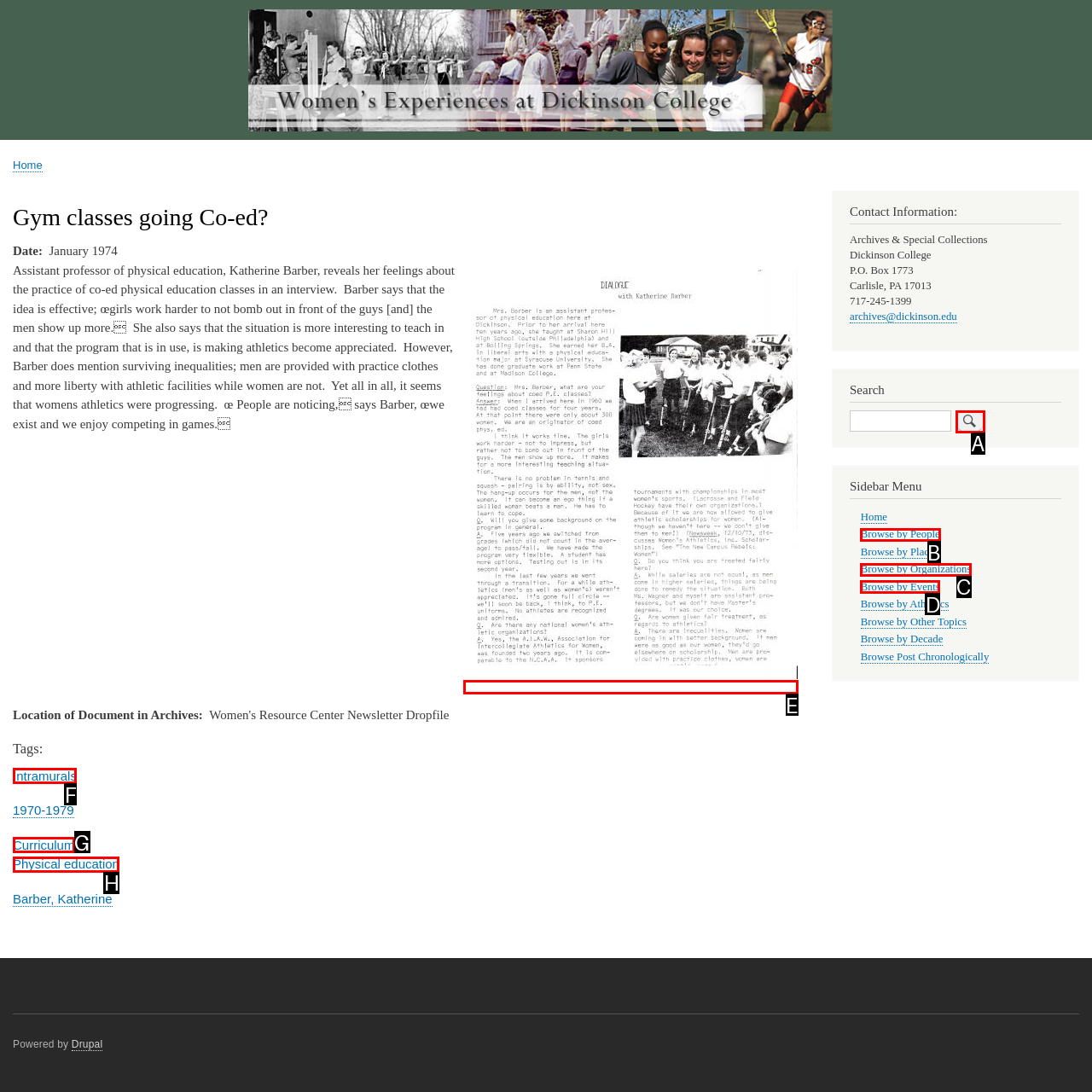Identify the correct UI element to click on to achieve the task: Browse by People. Provide the letter of the appropriate element directly from the available choices.

B